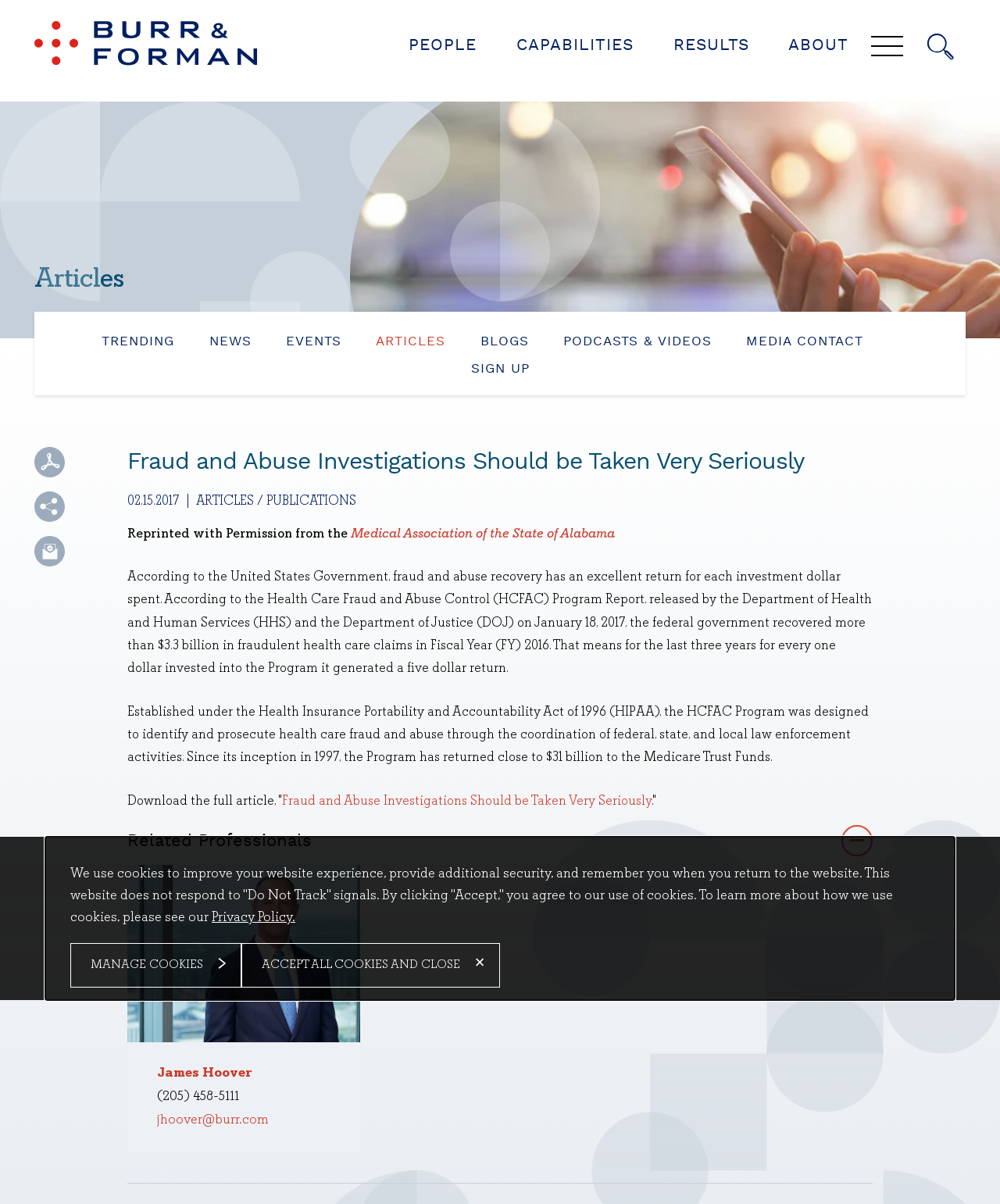Please find the bounding box coordinates for the clickable element needed to perform this instruction: "Leave a reply".

None